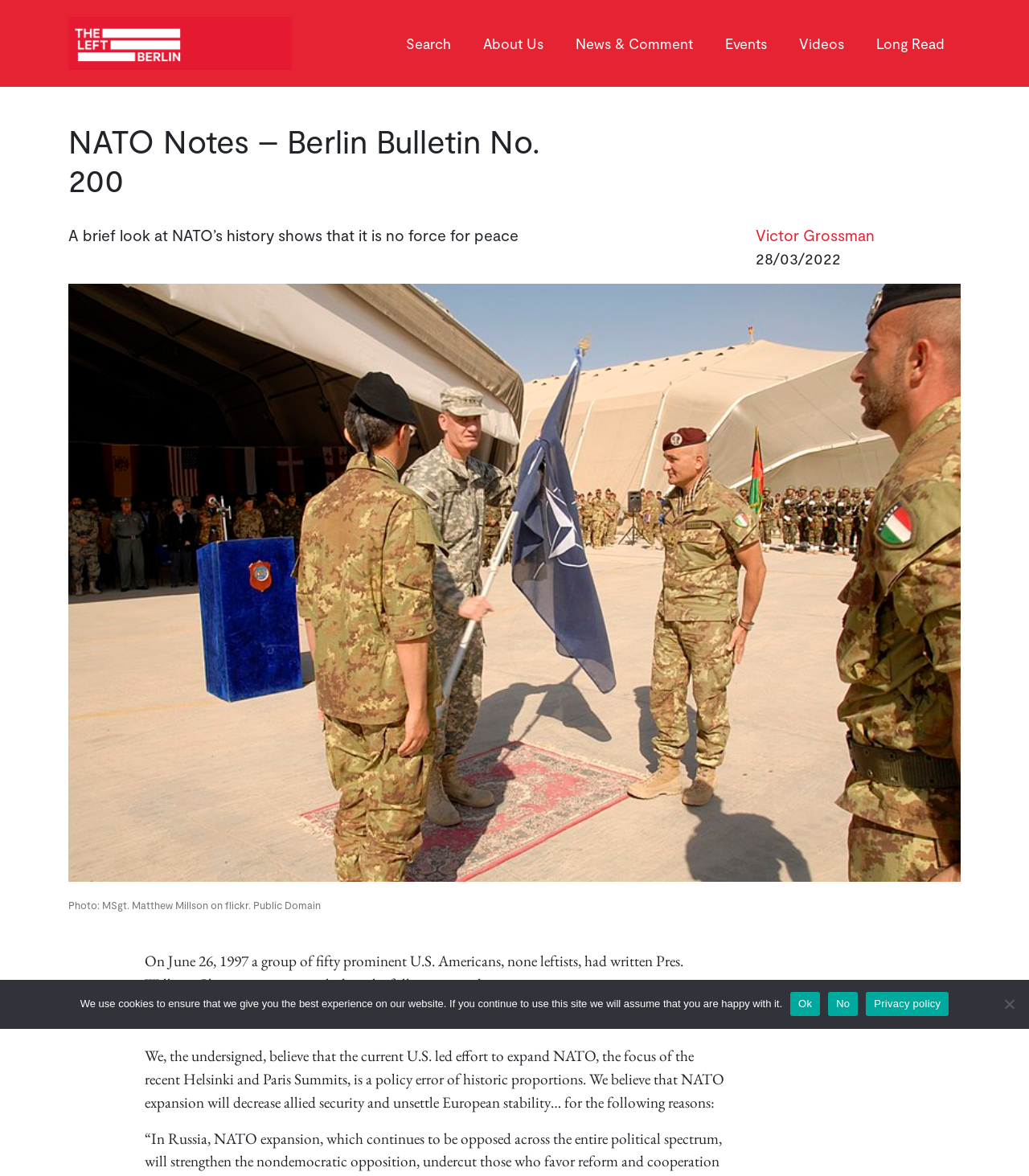What is the name of the bulletin?
Could you please answer the question thoroughly and with as much detail as possible?

I found the answer by looking at the heading element with the text 'NATO Notes – Berlin Bulletin No. 200' which is a prominent element on the webpage, indicating the title of the bulletin.